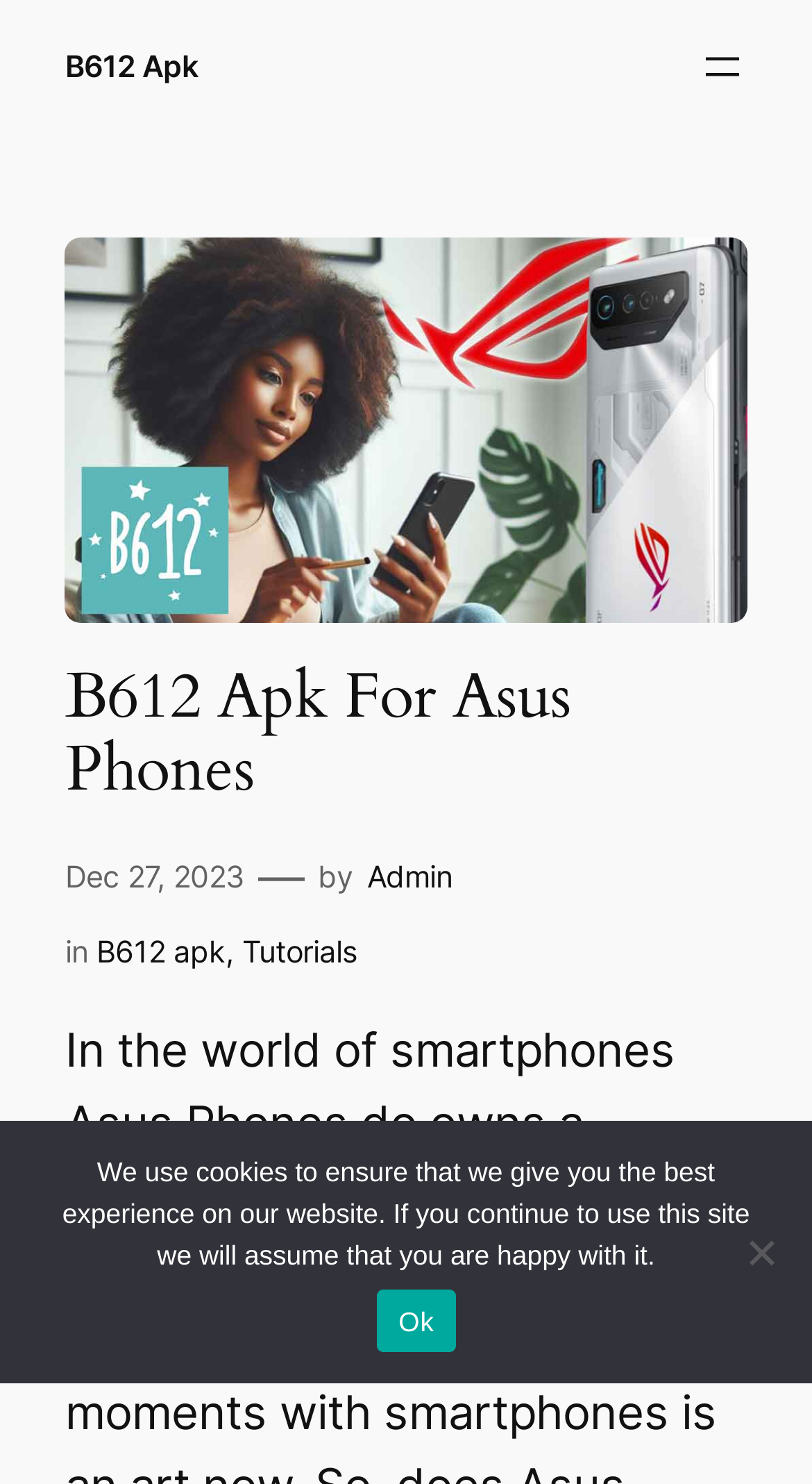Bounding box coordinates should be in the format (top-left x, top-left y, bottom-right x, bottom-right y) and all values should be floating point numbers between 0 and 1. Determine the bounding box coordinate for the UI element described as: B612 apk

[0.118, 0.628, 0.277, 0.652]